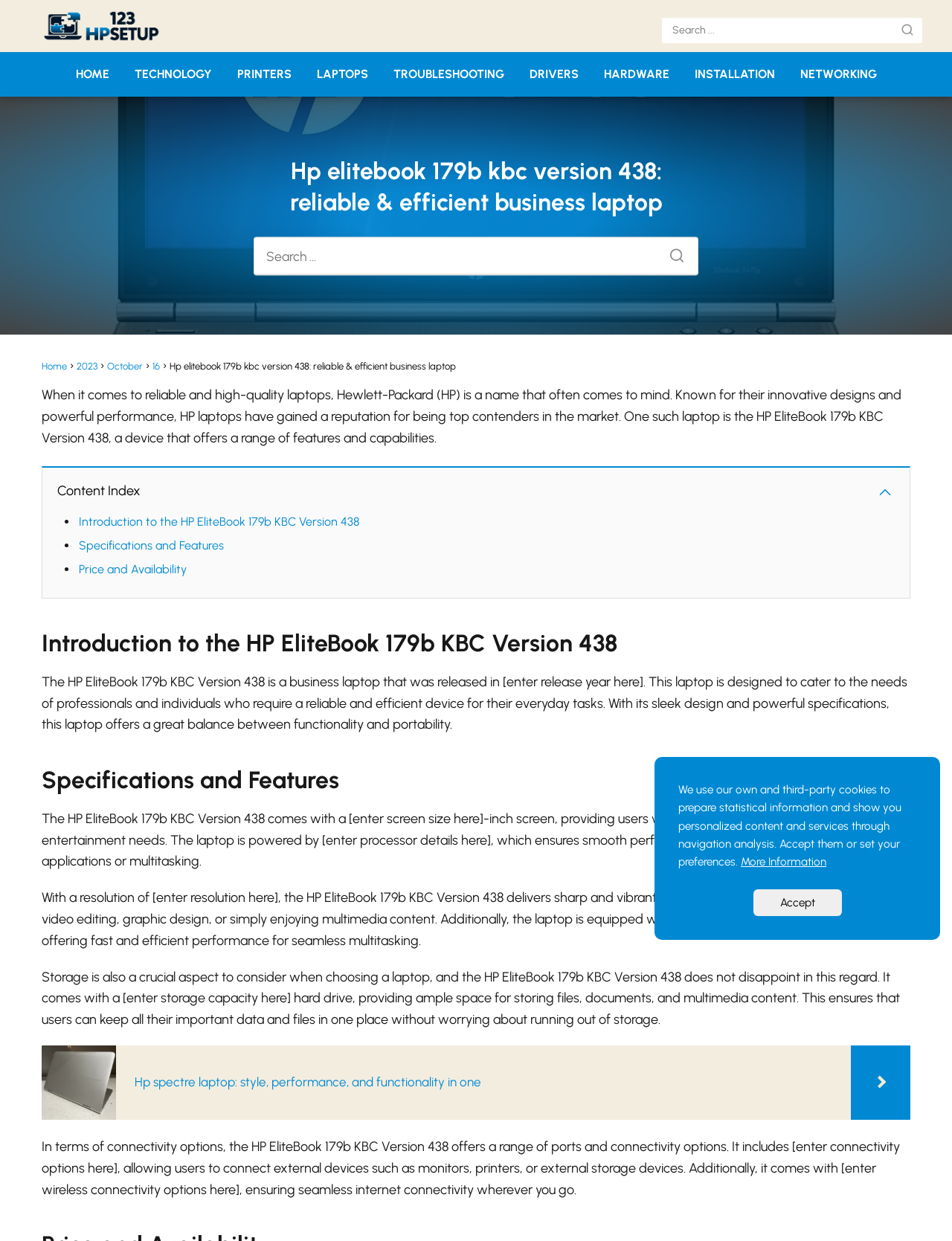Find the bounding box coordinates of the UI element according to this description: "title="Zoom"".

None